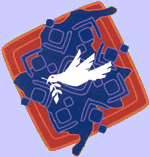Explain what is happening in the image with as much detail as possible.

The image showcases a stylized graphic representing the theme of peace in Colombia, likely in the context of the ongoing peace negotiations mentioned in the article. At the center, a white dove, an internationally recognized symbol of peace, holds an olive branch in its beak, signifying hope and reconciliation. Surrounding the dove, abstract figures in dark shades appear to form a unified backdrop, emphasizing community and collaboration. The overall design is framed by a vibrant red and blue square pattern that may symbolize the struggles and aspirations of the Colombian people. This imagery aligns with the article's focus on the diminishing prospects for peace amidst complex negotiations and conflicts in Colombia, reflecting the urgent call for resolution and harmony.